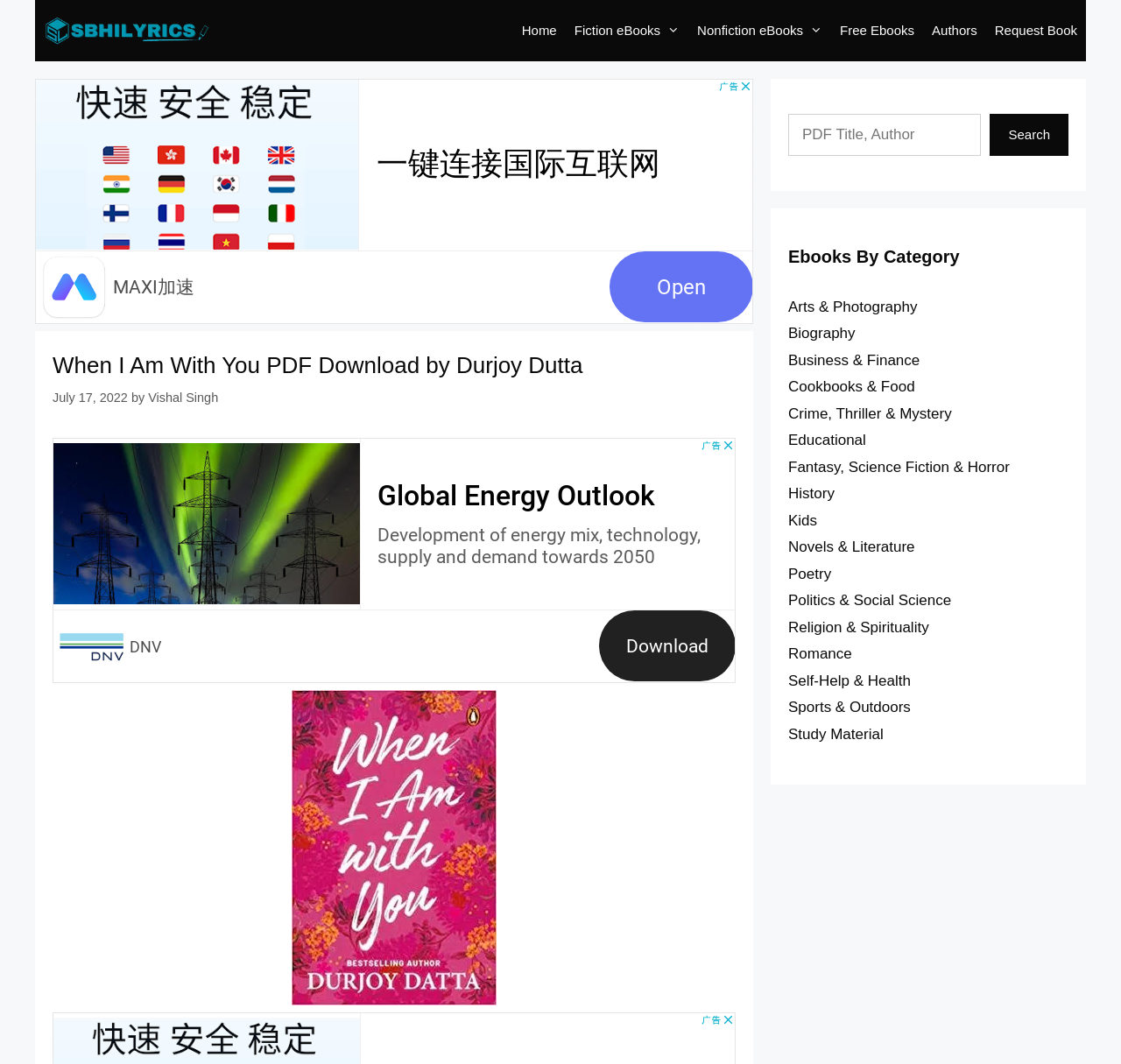Pinpoint the bounding box coordinates of the area that should be clicked to complete the following instruction: "Search for a book". The coordinates must be given as four float numbers between 0 and 1, i.e., [left, top, right, bottom].

[0.703, 0.107, 0.953, 0.146]